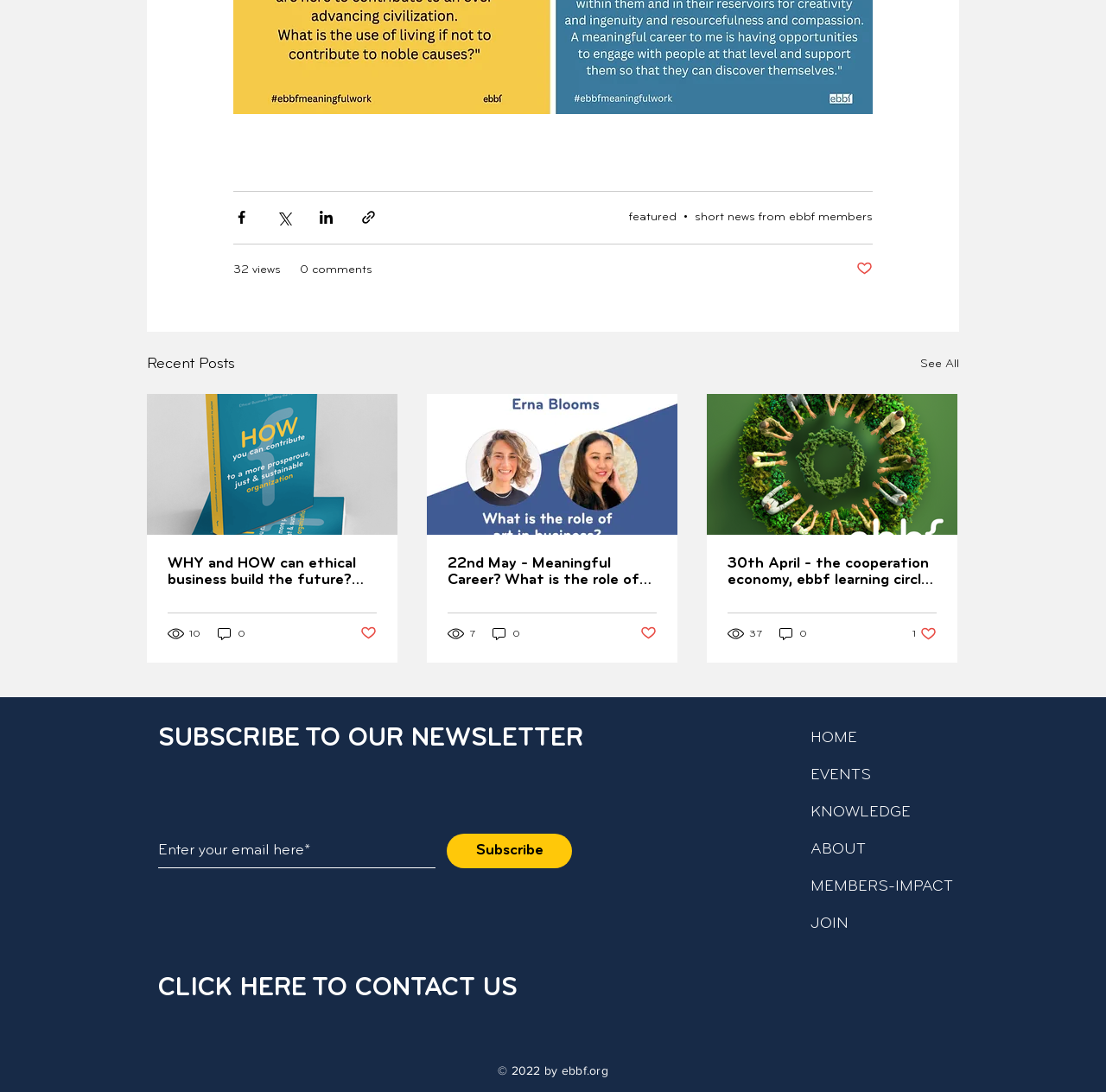From the webpage screenshot, predict the bounding box of the UI element that matches this description: "0 comments".

[0.271, 0.239, 0.337, 0.255]